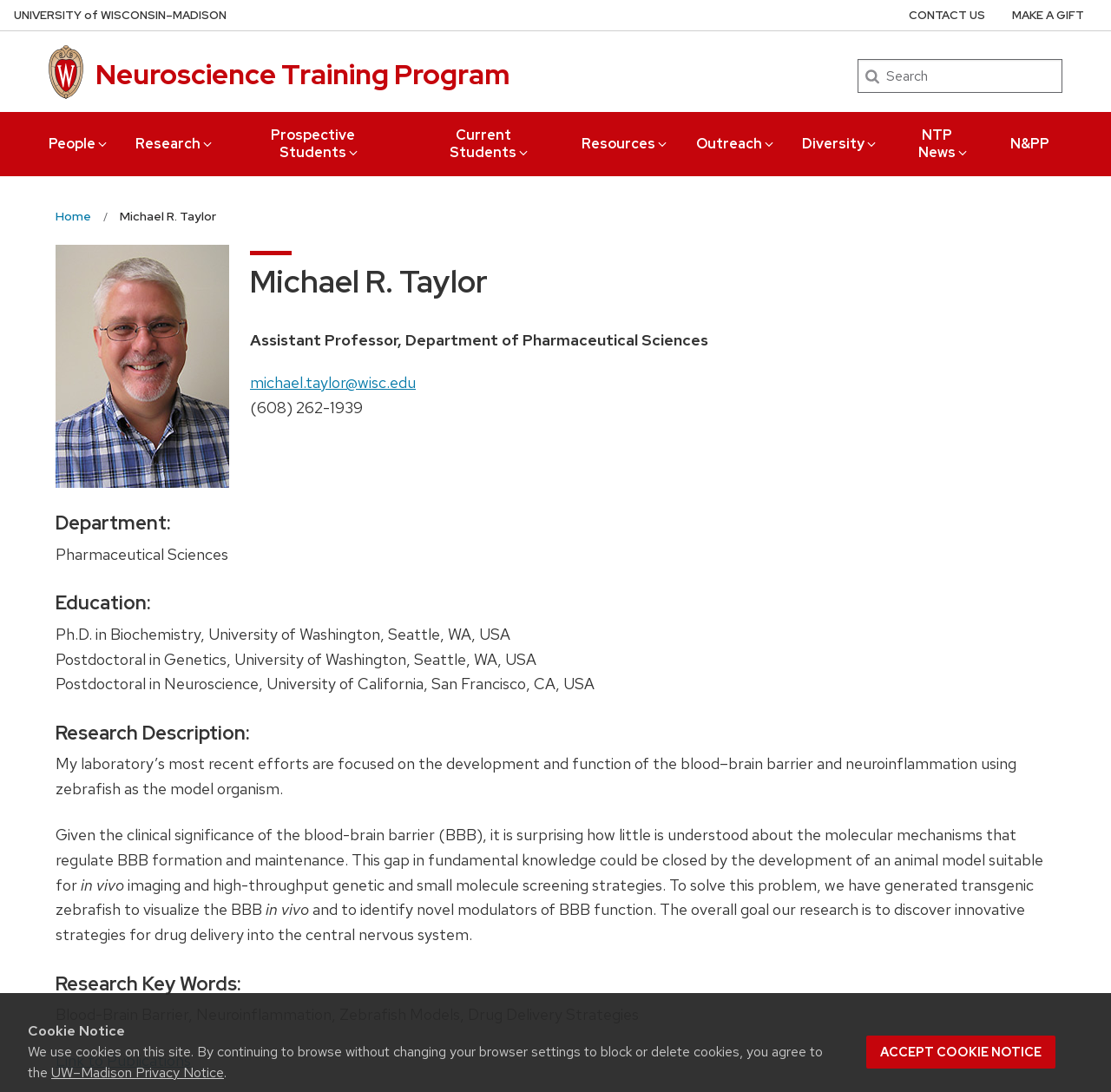Find the bounding box of the element with the following description: "parent_node: Search name="s" placeholder="Search"". The coordinates must be four float numbers between 0 and 1, formatted as [left, top, right, bottom].

[0.772, 0.054, 0.956, 0.085]